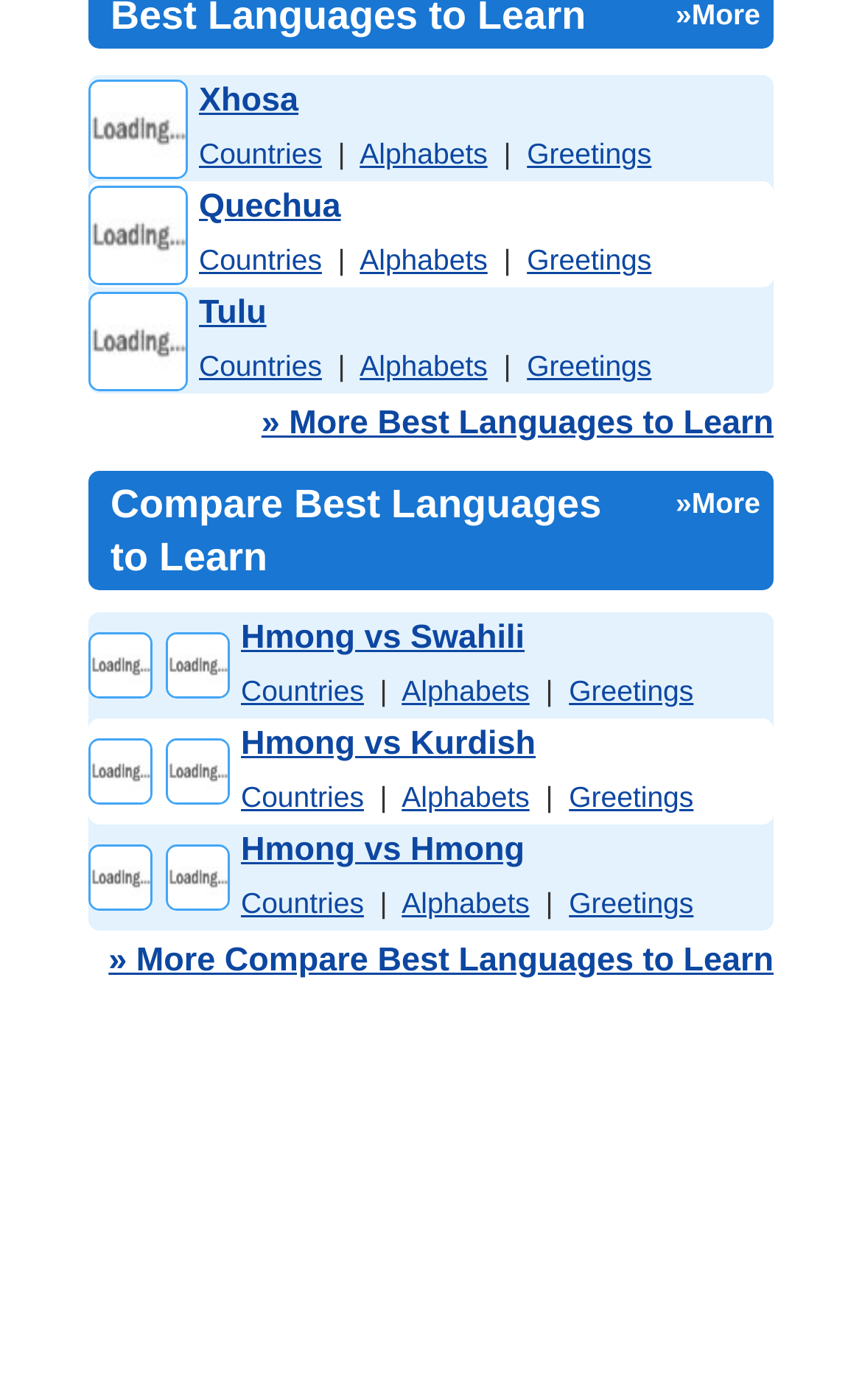How many tables are on the webpage?
Look at the image and provide a short answer using one word or a phrase.

2